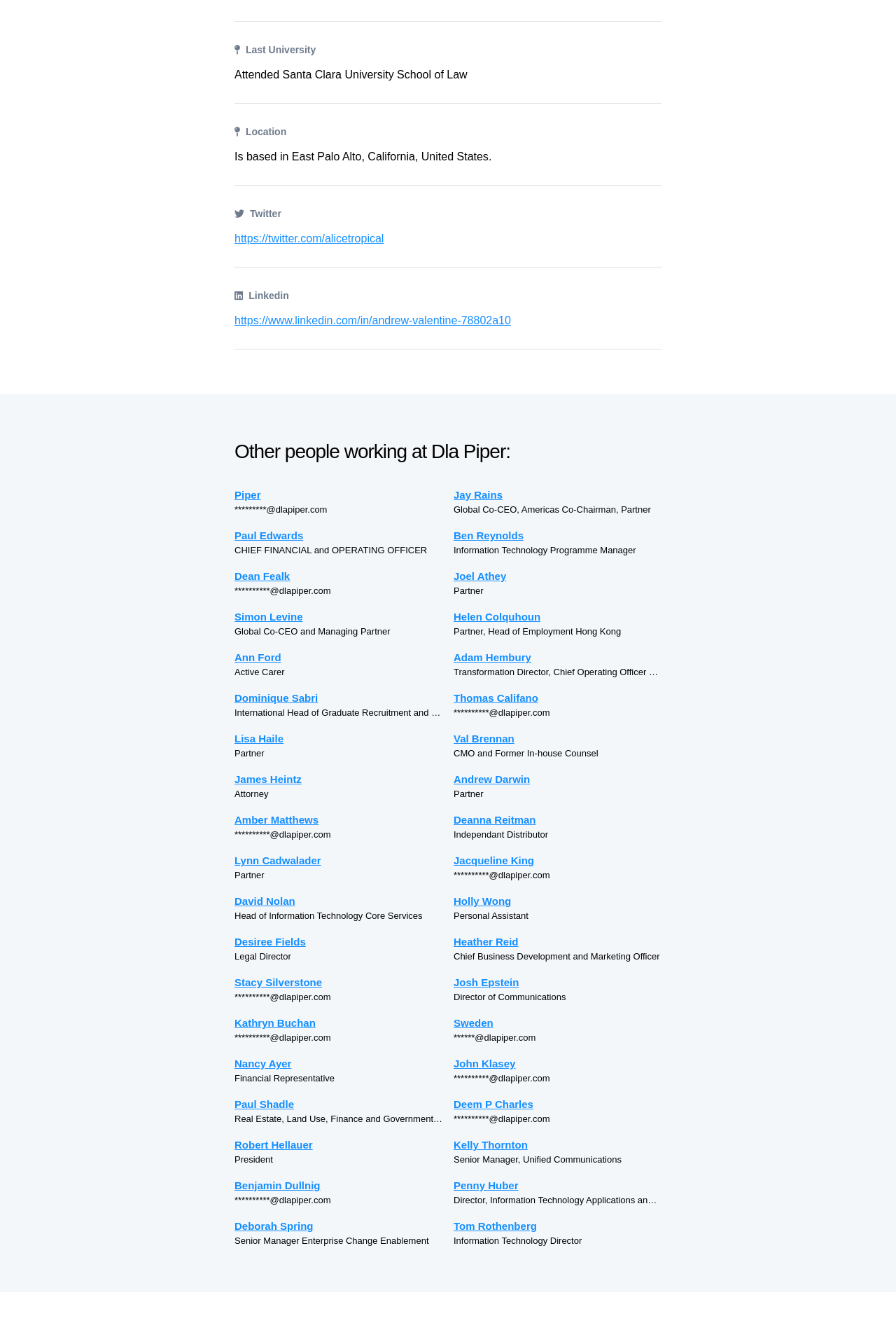How many social media links are present on the webpage?
Based on the image content, provide your answer in one word or a short phrase.

2